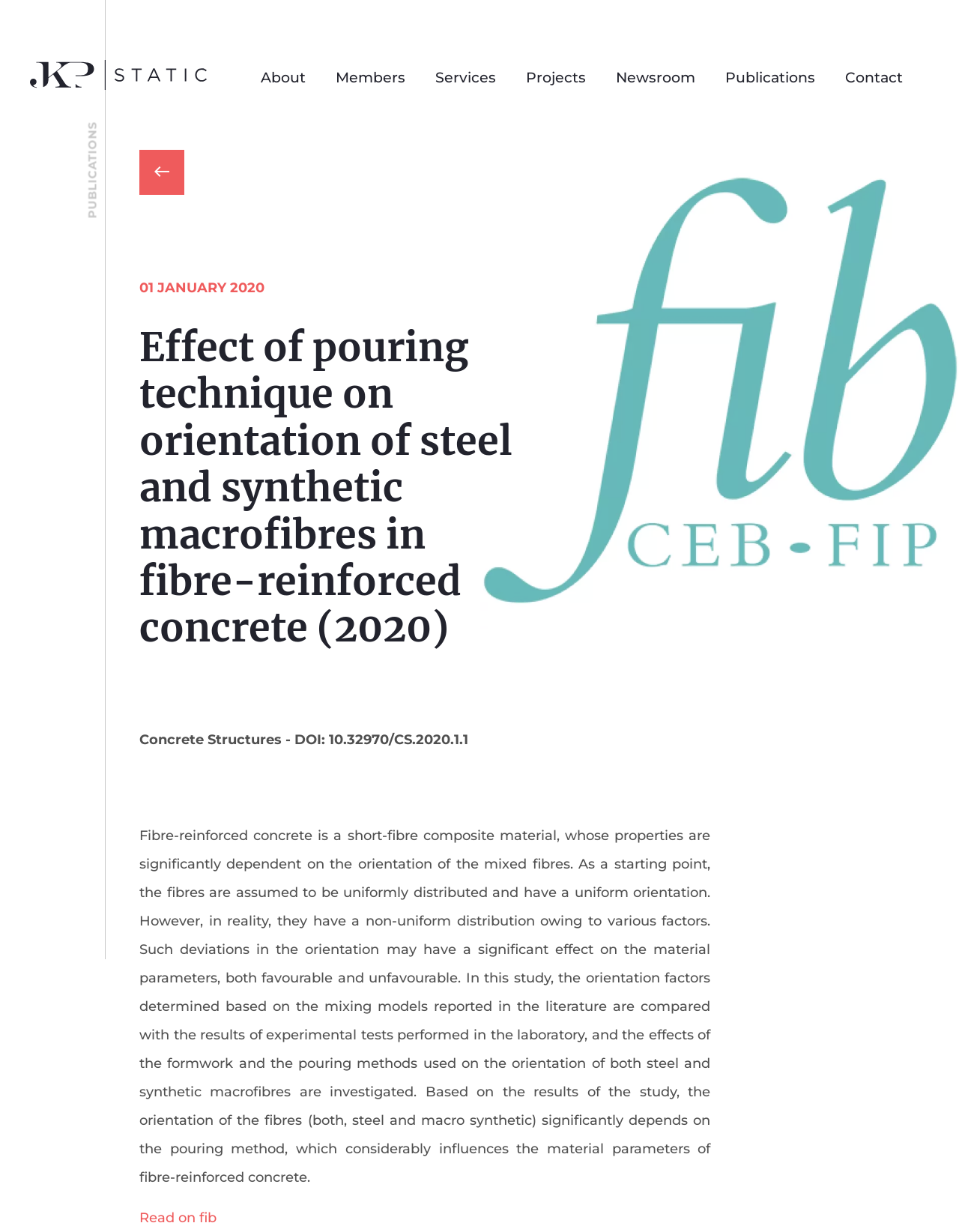What is the material being studied in this research?
Answer the question based on the image using a single word or a brief phrase.

Fibre-reinforced concrete